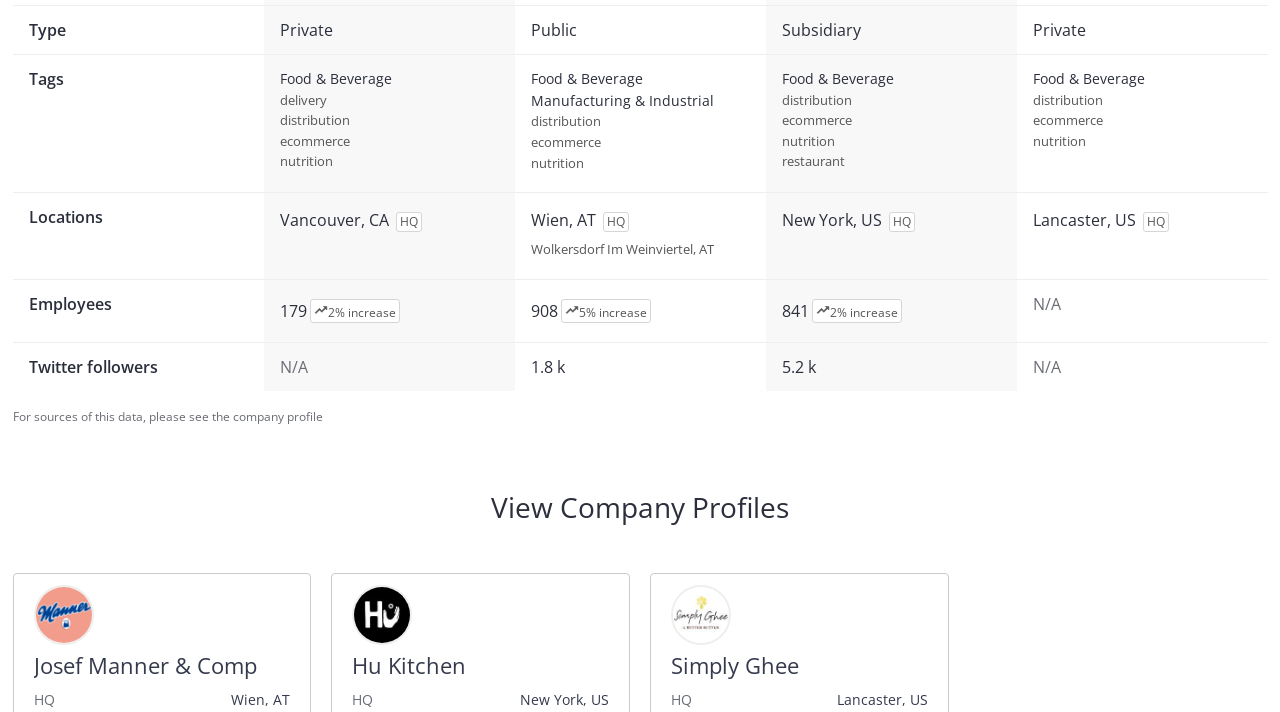Based on the element description, predict the bounding box coordinates (top-left x, top-left y, bottom-right x, bottom-right y) for the UI element in the screenshot: Food & Beverage

[0.611, 0.099, 0.782, 0.123]